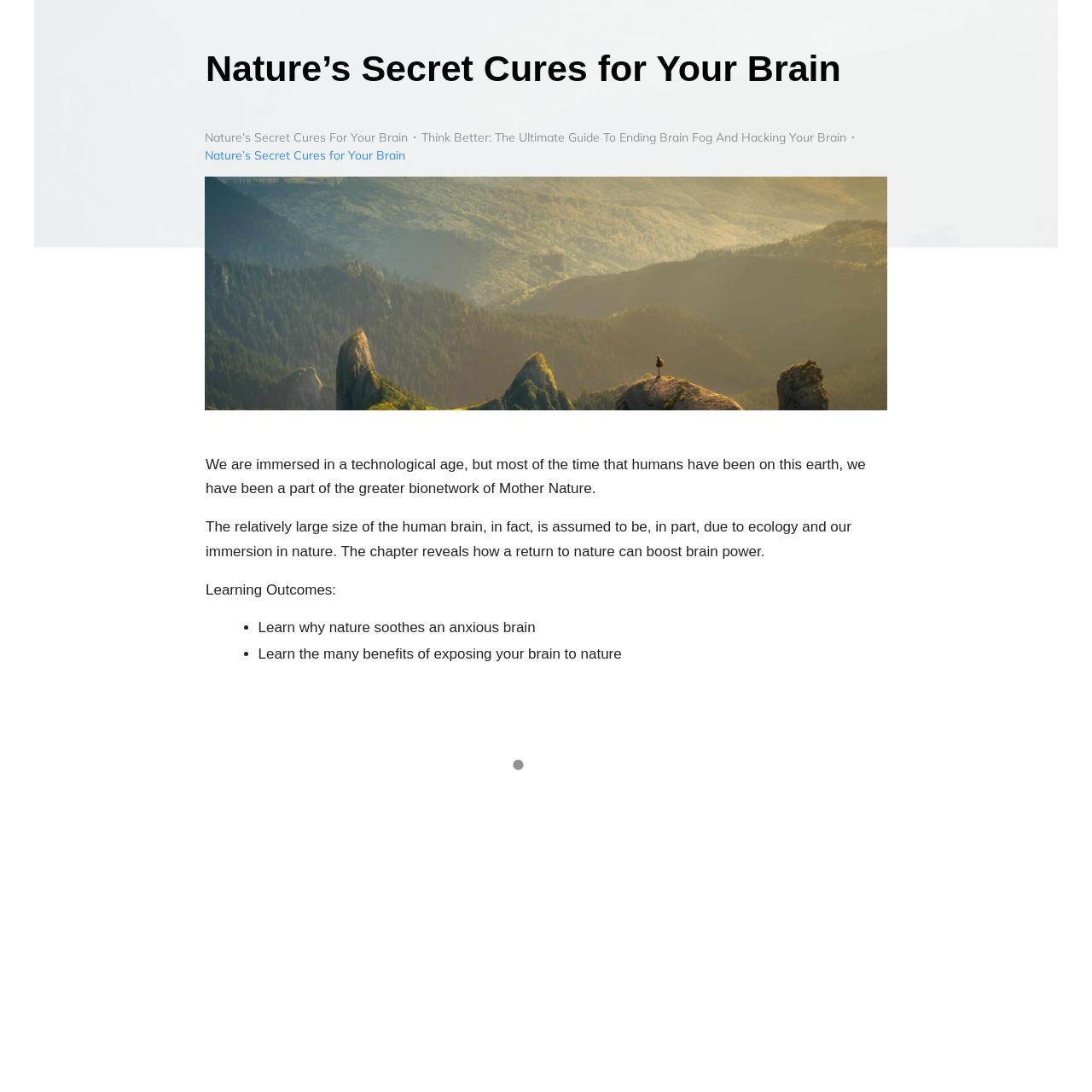Give an in-depth explanation of the webpage layout and content.

The webpage is about "Nature's Secret Cures for Your Brain" and appears to be a promotional page for a guide or book. At the top, there is a heading with the same title, followed by a link to the guide and a small image. Next to the image, there is another link to a related resource, "Think Better: The Ultimate Guide To Ending Brain Fog And Hacking Your Brain", accompanied by another small image.

Below these links, there is a brief introduction to the topic, explaining how humans have been a part of the natural world for most of their existence and how a return to nature can boost brain power. This introduction is divided into two paragraphs.

Further down, there is a section titled "Learning Outcomes", which lists two bullet points. The first point explains how nature can soothe an anxious brain, and the second point discusses the benefits of exposing the brain to nature.